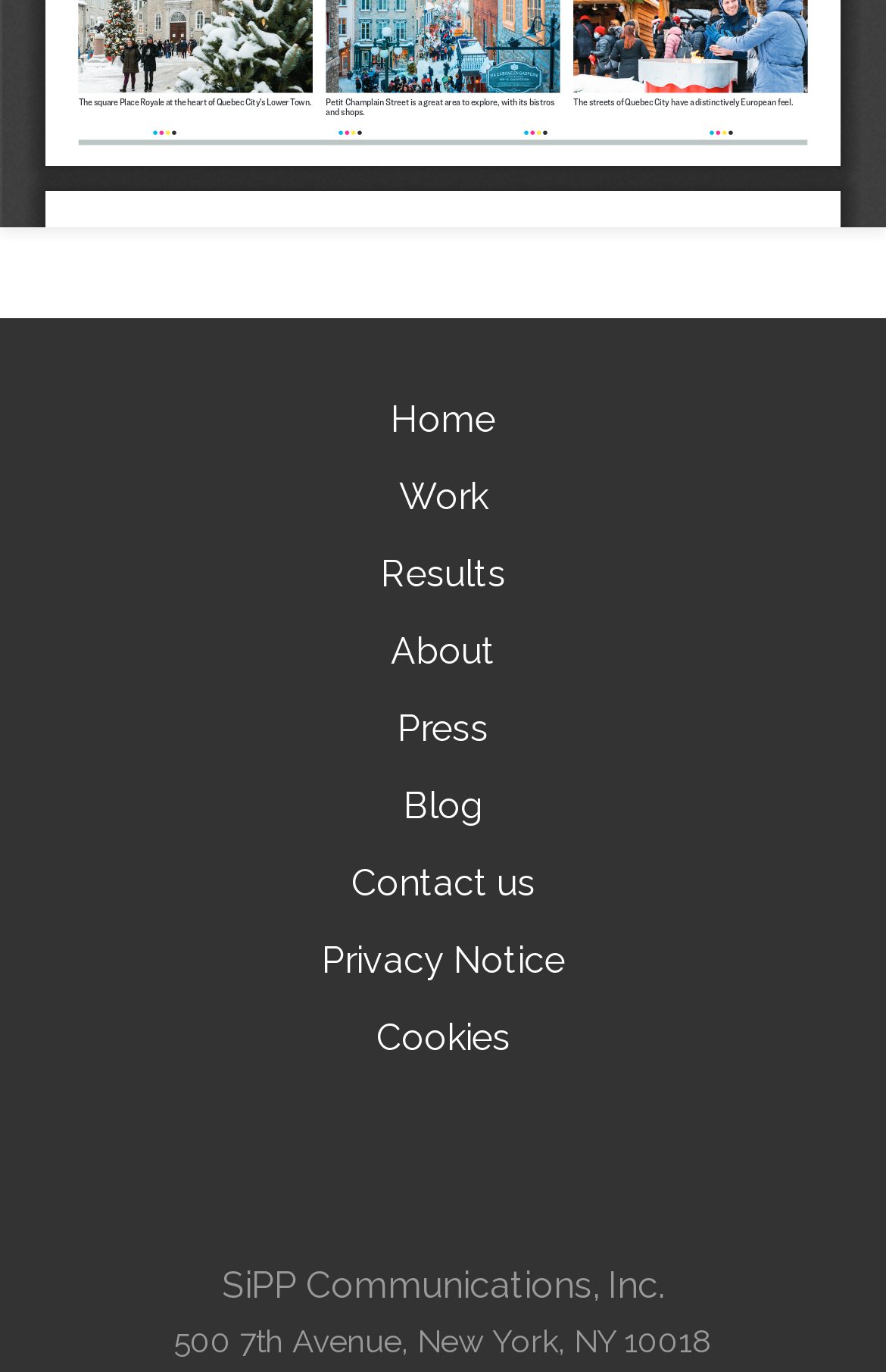Please provide a comprehensive response to the question below by analyzing the image: 
How many social media links are there?

I counted the number of social media links by looking at the links at the bottom of the page, which are Instagram, Twitter, and Facebook, each with an accompanying image.